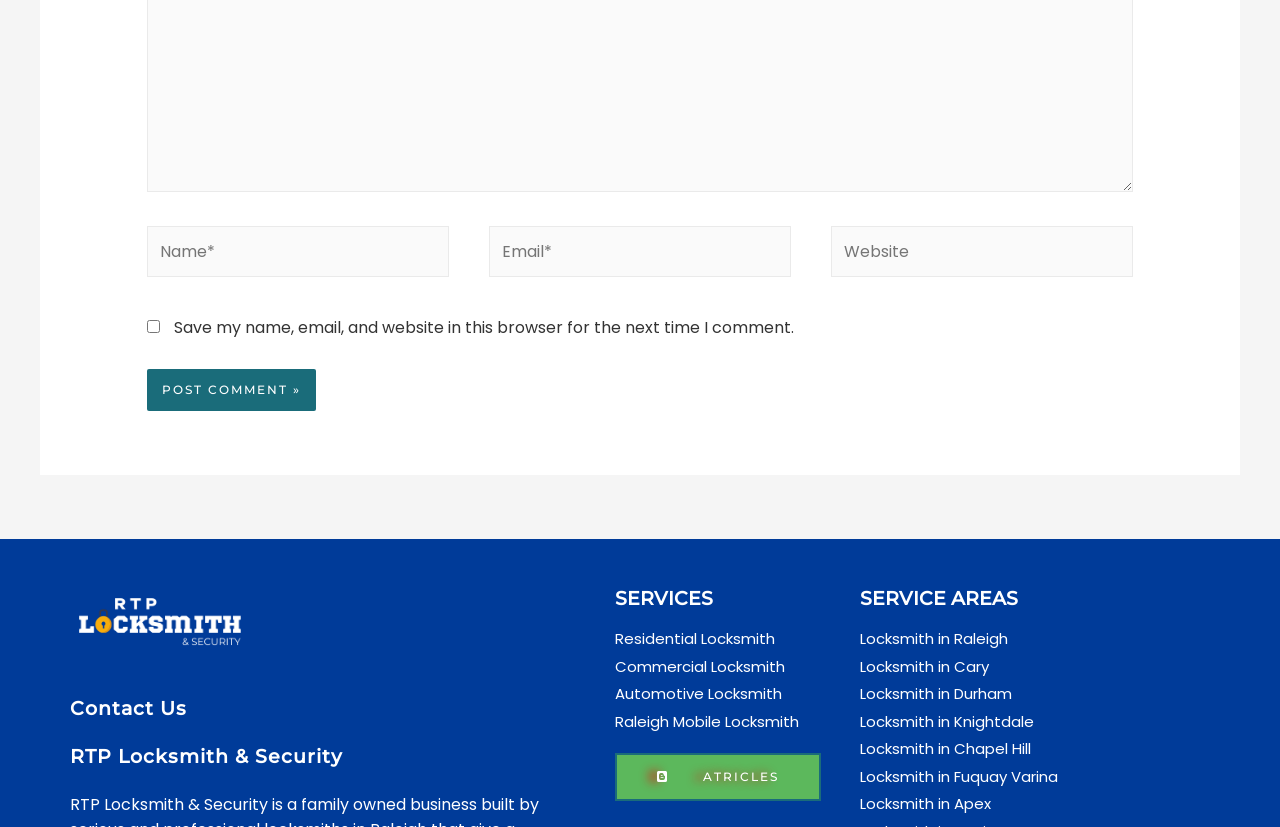How many links are there under 'SERVICES'?
Look at the screenshot and respond with a single word or phrase.

4